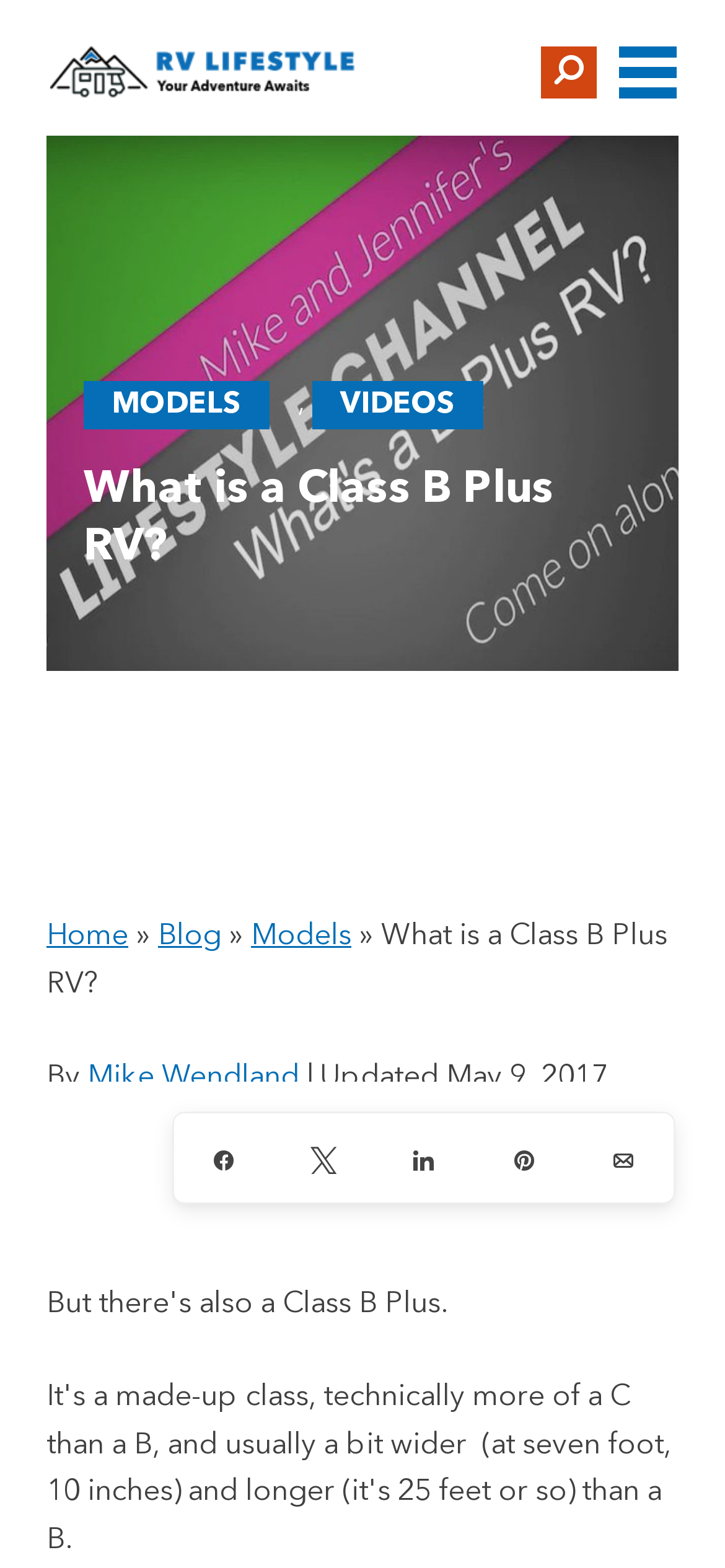Please reply with a single word or brief phrase to the question: 
What type of RV is discussed?

Class B Plus